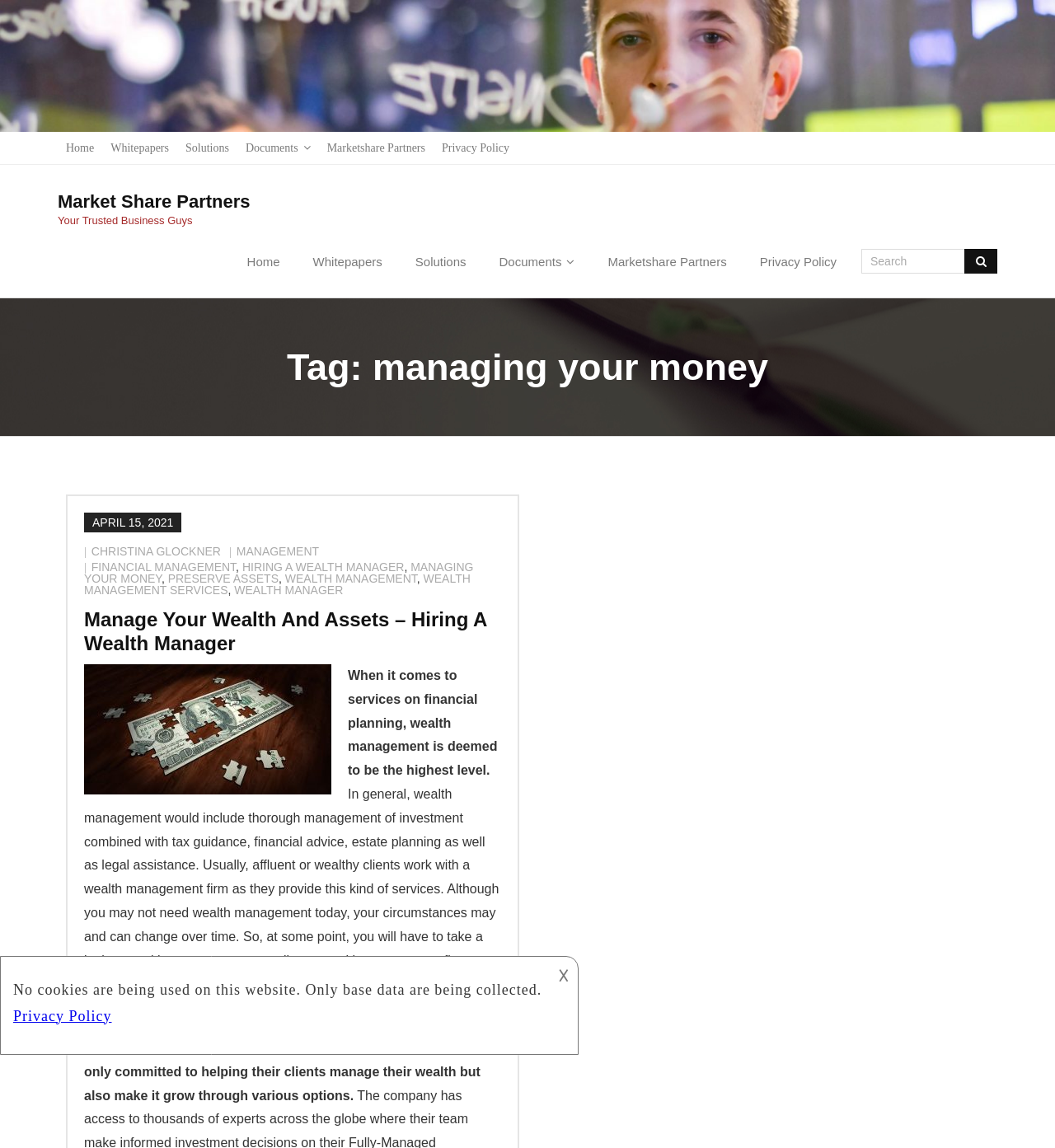What is the purpose of wealth management?
Use the image to give a comprehensive and detailed response to the question.

According to the text, wealth management includes thorough management of investment combined with tax guidance, financial advice, estate planning, and legal assistance. This suggests that the purpose of wealth management is to provide a comprehensive service to manage one's wealth and assets.